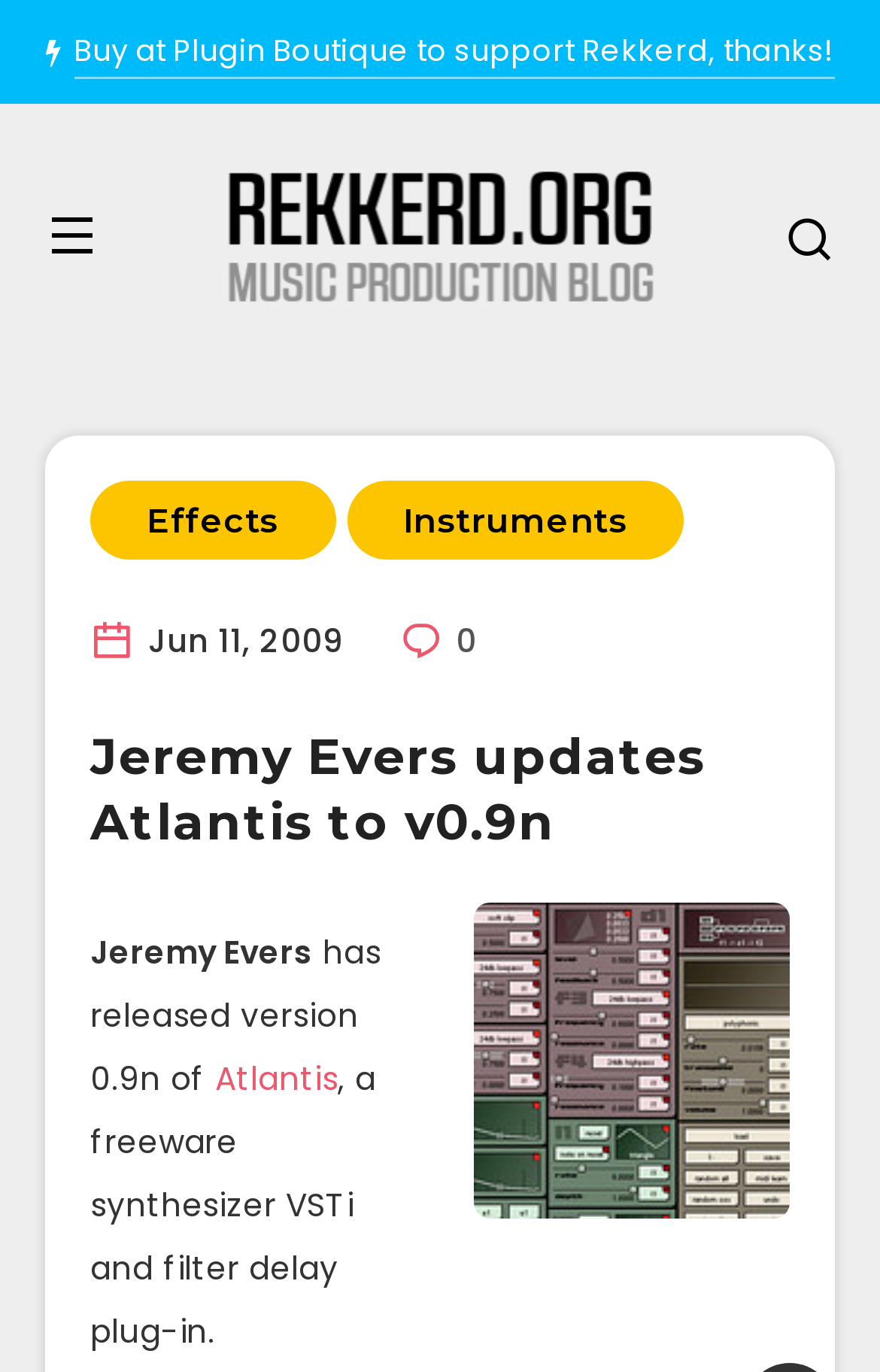What is the version of Atlantis?
Kindly give a detailed and elaborate answer to the question.

The version of Atlantis can be found in the text 'has released version 0.9n of Atlantis, a freeware synthesizer VSTi and filter delay plug-in.'